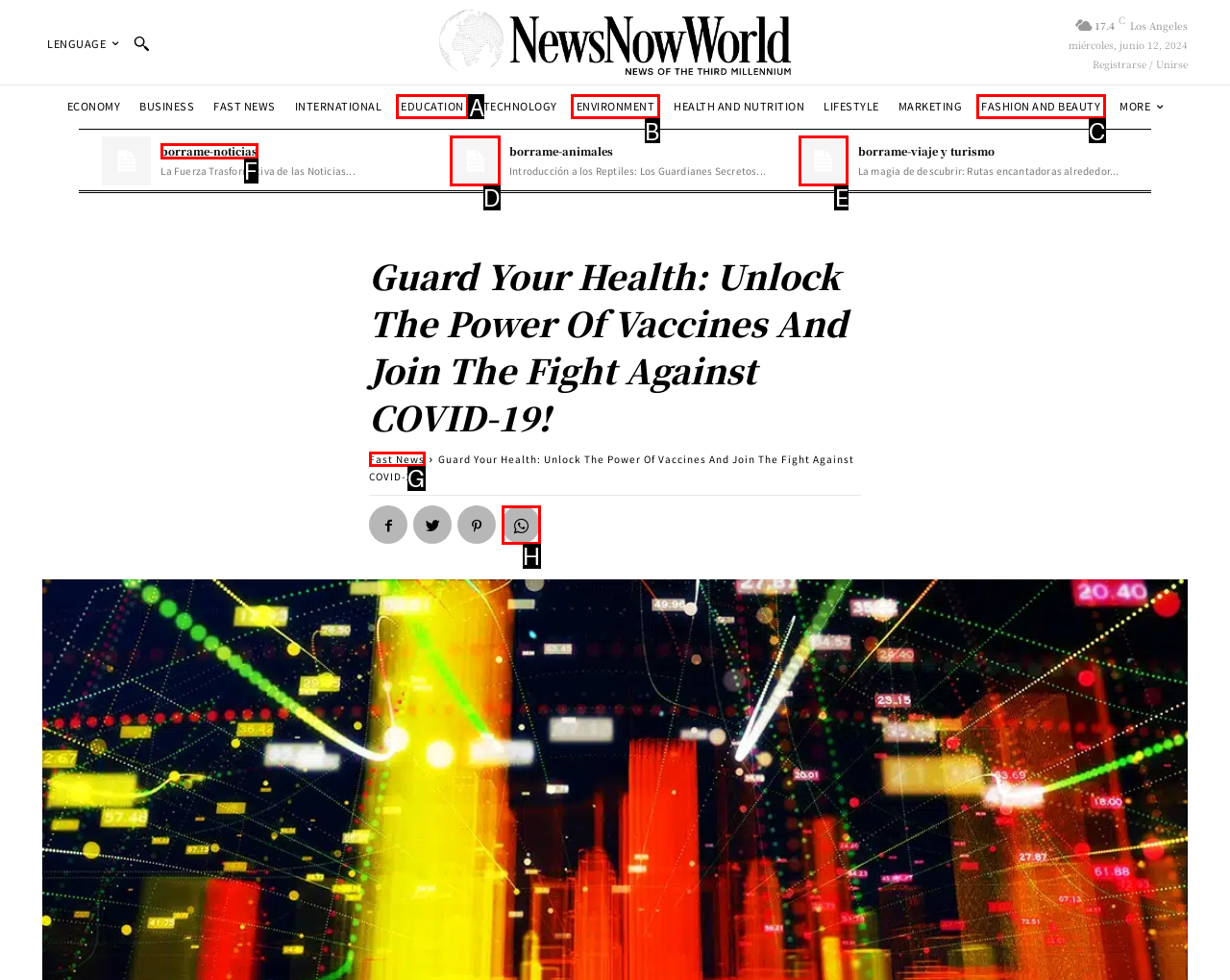Refer to the description: Fashion and Beauty and choose the option that best fits. Provide the letter of that option directly from the options.

C